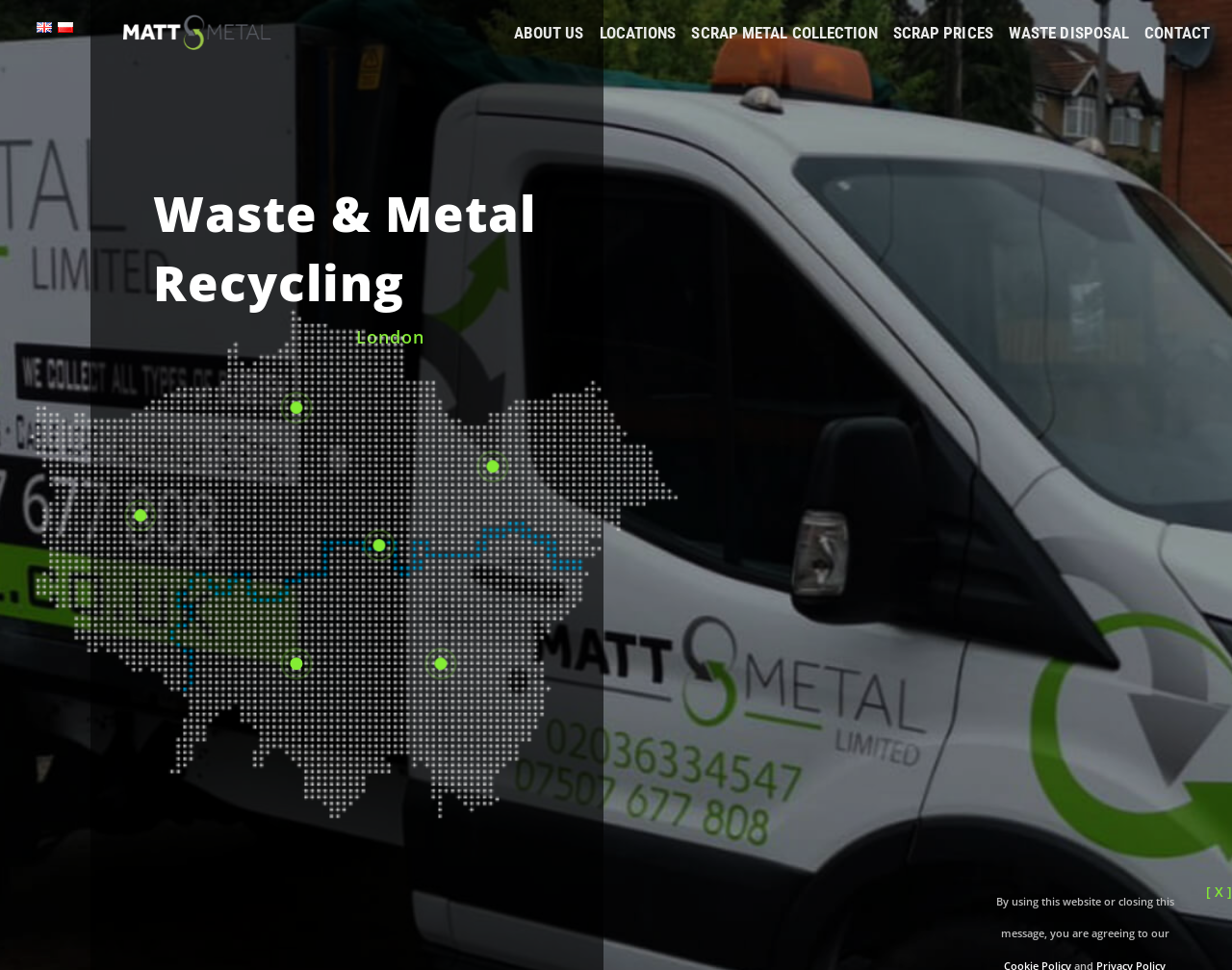What services does the company provide?
Look at the image and respond to the question as thoroughly as possible.

By looking at the navigation menu, I found links to 'Scrap Metal Collection' and 'Waste Disposal', which suggests that these are the services provided by the company.